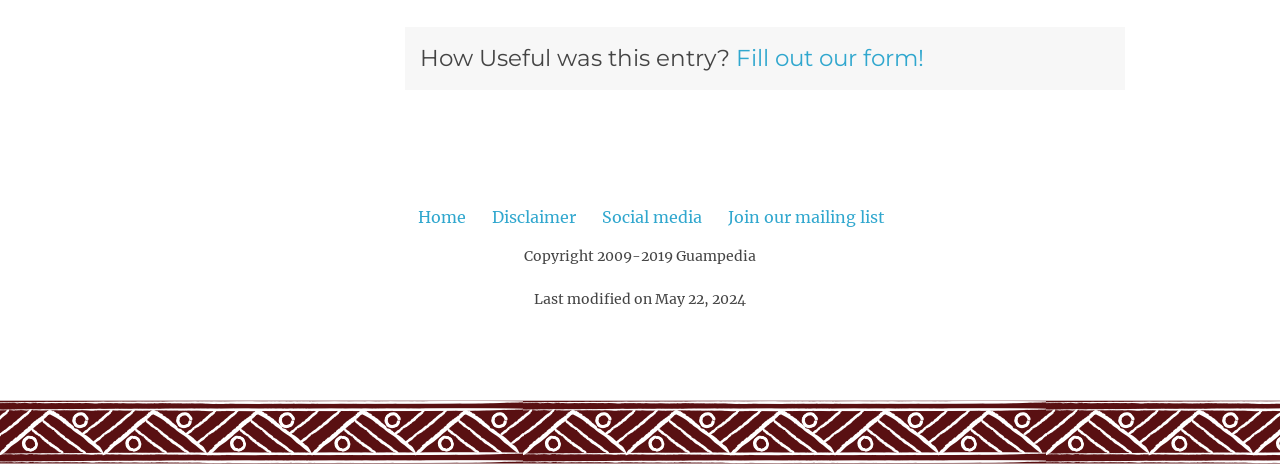Using the element description Fill out our form!, predict the bounding box coordinates for the UI element. Provide the coordinates in (top-left x, top-left y, bottom-right x, bottom-right y) format with values ranging from 0 to 1.

[0.575, 0.095, 0.722, 0.156]